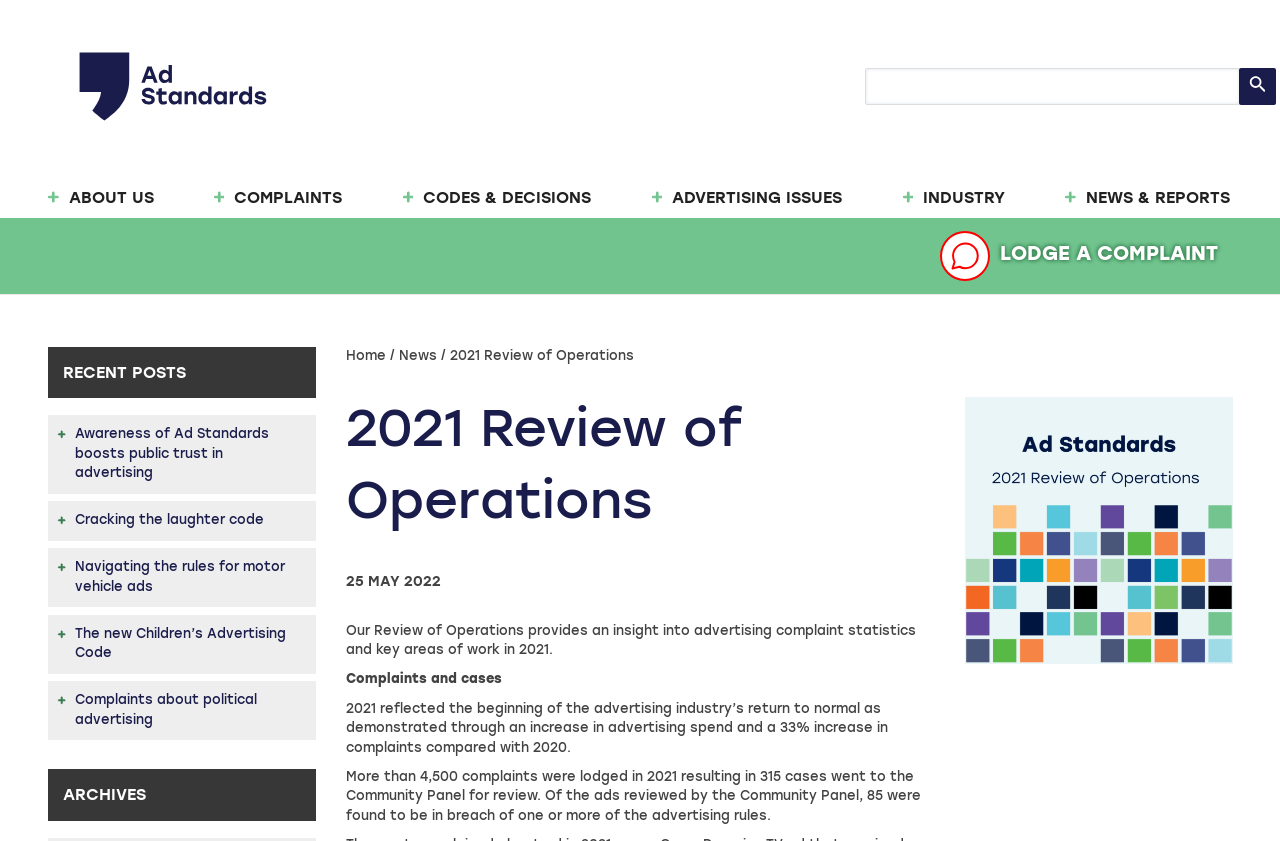Find the bounding box coordinates for the element that must be clicked to complete the instruction: "Read 2021 Review of Operations". The coordinates should be four float numbers between 0 and 1, indicated as [left, top, right, bottom].

[0.271, 0.472, 0.73, 0.645]